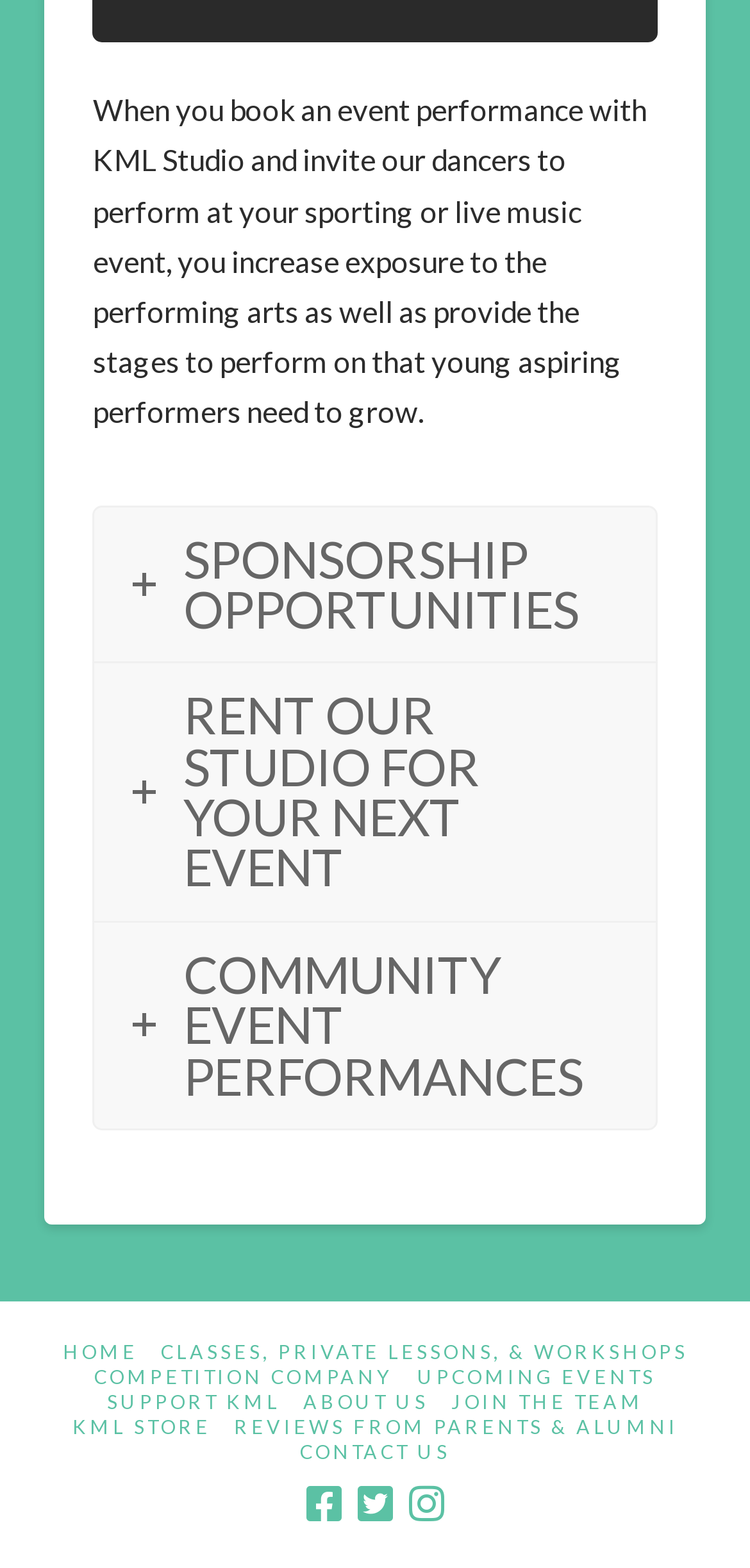From the details in the image, provide a thorough response to the question: What is the theme of the event performances offered by KML Studio?

The StaticText element mentions 'exposure to the performing arts' and 'young aspiring performers', suggesting that the event performances offered by KML Studio are related to the performing arts.